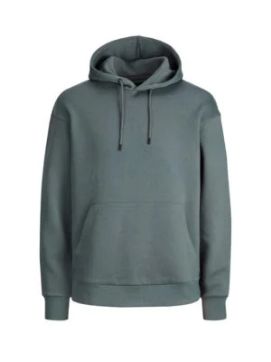Interpret the image and provide an in-depth description.

The image showcases a cozy Sage Color Oversized Blank Hoodie, highlighting its relaxed silhouette and casual design. This hoodie features a classic hood and a kangaroo pocket, making it an ideal choice for everyday wear, whether for lounging at home or stepping out for errands. The soft fabric and versatile sage color ensure comfort and style, easily pairing with various outfits. It’s a trendy essential for anyone looking to enhance their wardrobe with comfortable yet fashionable pieces. This hoodie is available as part of a wholesale collection, appealing to those seeking quality garments in bulk.